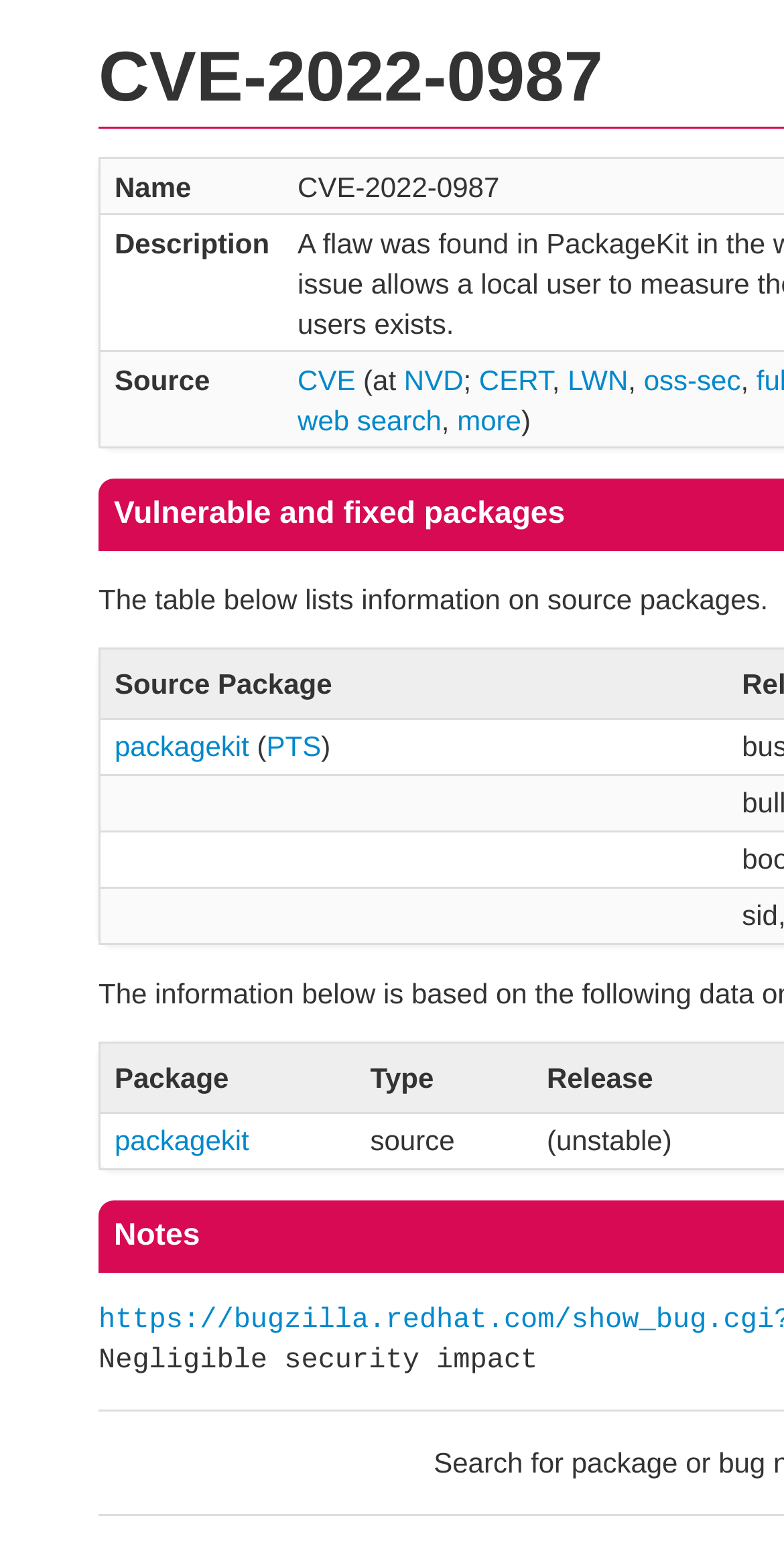Find the bounding box coordinates for the area that must be clicked to perform this action: "check more information".

[0.583, 0.259, 0.665, 0.28]